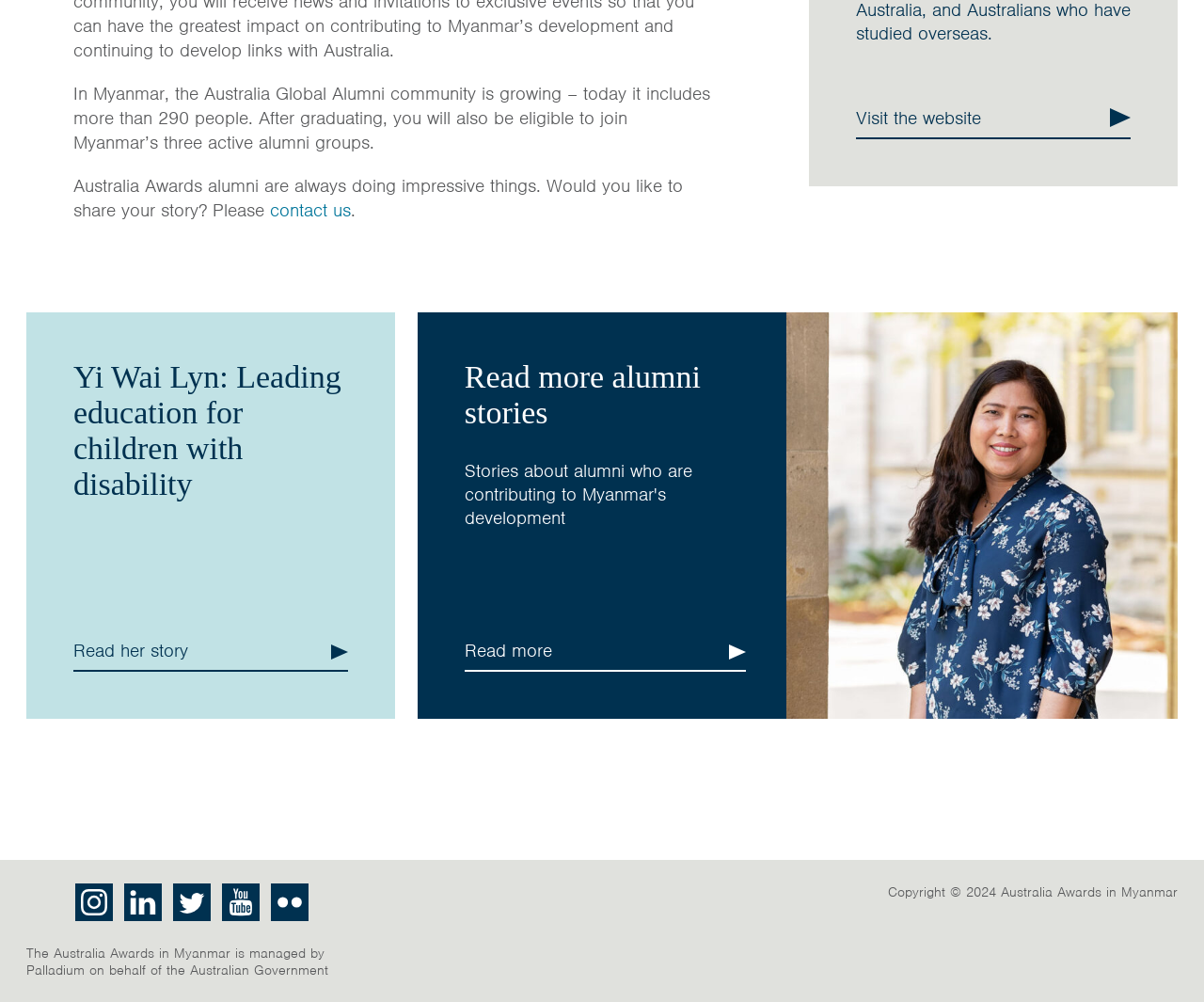Using the webpage screenshot, find the UI element described by Visit the website. Provide the bounding box coordinates in the format (top-left x, top-left y, bottom-right x, bottom-right y), ensuring all values are floating point numbers between 0 and 1.

[0.711, 0.098, 0.939, 0.138]